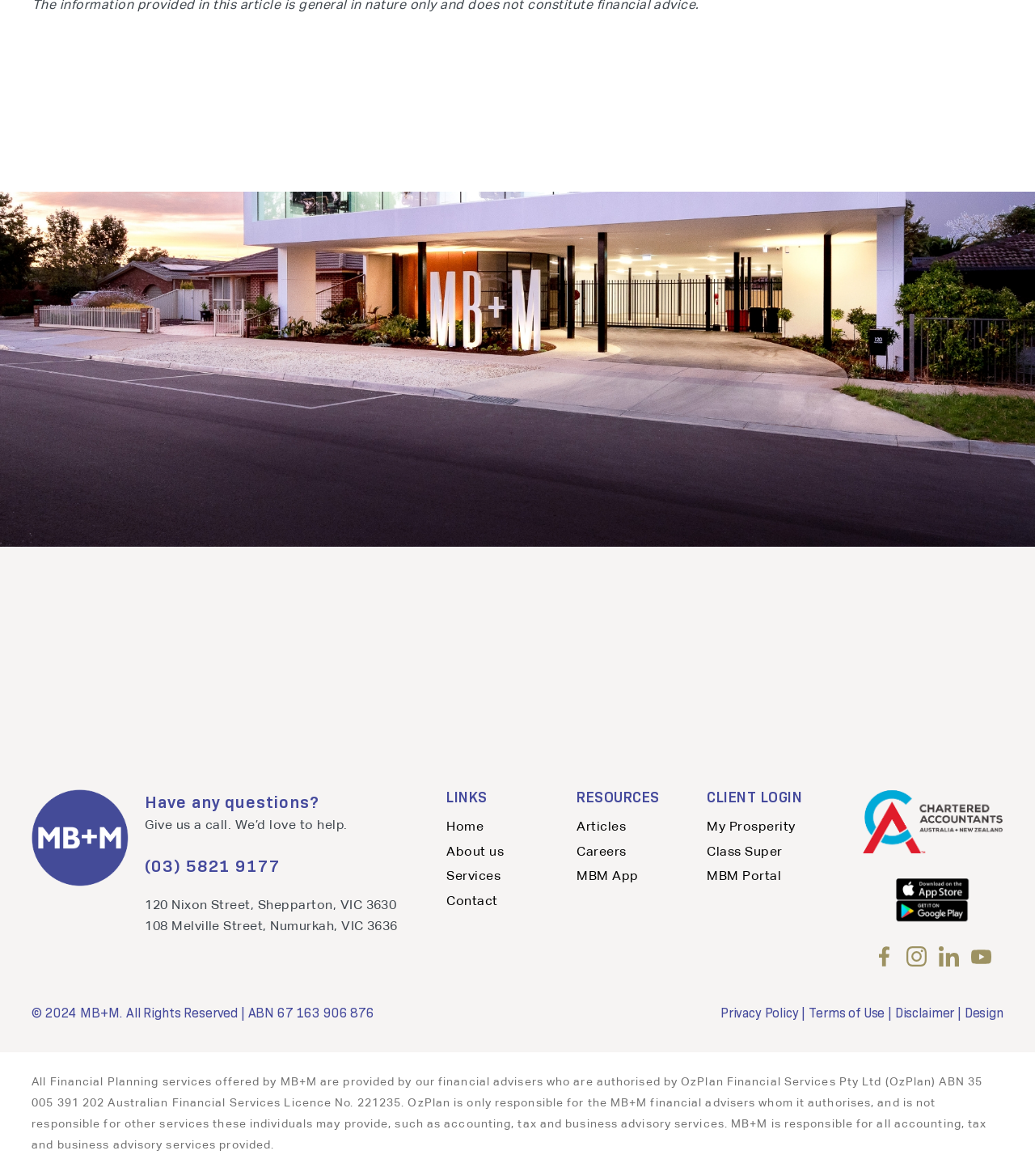Highlight the bounding box coordinates of the region I should click on to meet the following instruction: "Click the 'My Prosperity' link".

[0.683, 0.698, 0.769, 0.709]